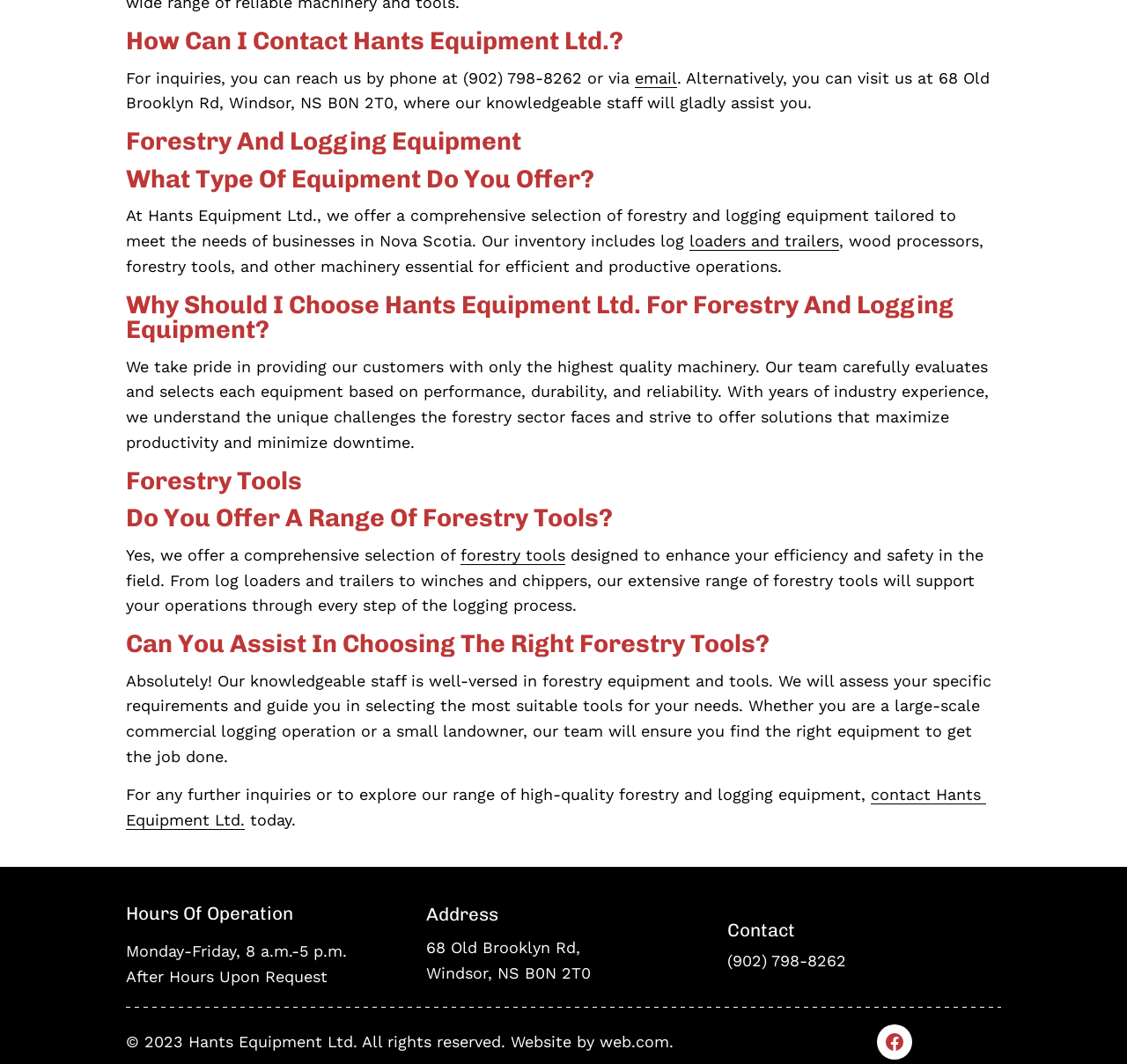Identify the bounding box for the UI element specified in this description: "forestry tools". The coordinates must be four float numbers between 0 and 1, formatted as [left, top, right, bottom].

[0.409, 0.513, 0.502, 0.531]